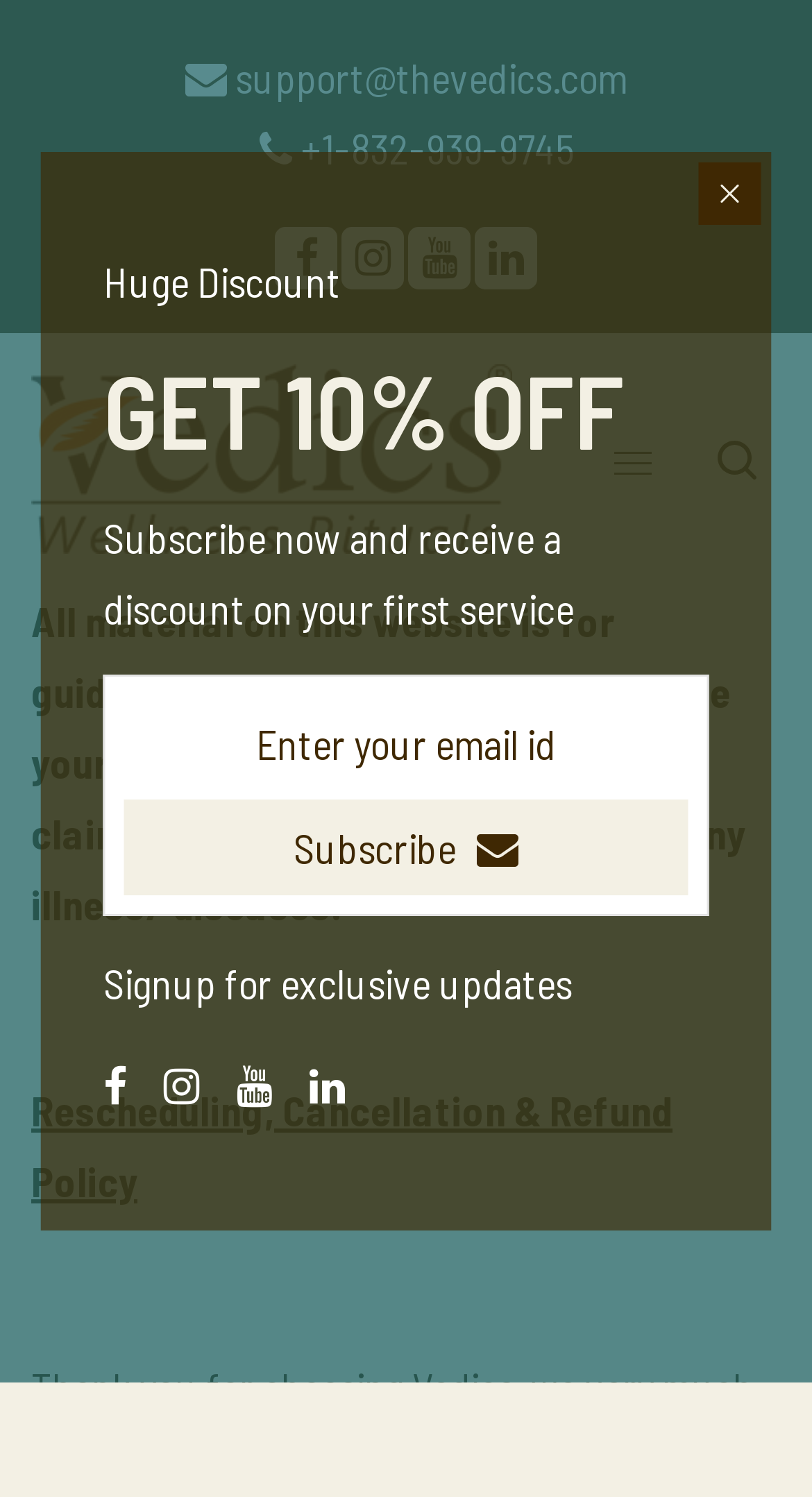Detail the webpage's structure and highlights in your description.

The webpage is about the policies of Vedics Ayurveda Wellness Center. At the top, there is a navigation section with links to support, phone number, and social media platforms like Facebook, Instagram, YouTube, and Linkedin. Below this section, there is a logo of Vedics Ayurveda Wellness Center, which is an image, accompanied by a link to the center's website.

On the top right, there is a search link with a magnifying glass icon. Below the navigation section, there is a disclaimer text stating that the material on the website is for guidance only and not intended to replace legal medical advice.

The main content of the webpage is divided into sections. The first section has a heading "Rescheduling, Cancellation & Refund Policy" followed by a paragraph of text. The second section has a heading "GET 10% OFF" with a promotional offer to subscribe to their newsletter and receive a discount on the first service. This section includes a textbox to enter an email address, a subscribe button, and a brief description of the offer.

On the right side of the webpage, there is a section with links to social media platforms, including Facebook, Instagram, YouTube, and Linkedin. At the bottom of the webpage, there is a closing message thanking users for choosing Vedics Ayurveda Wellness Center.